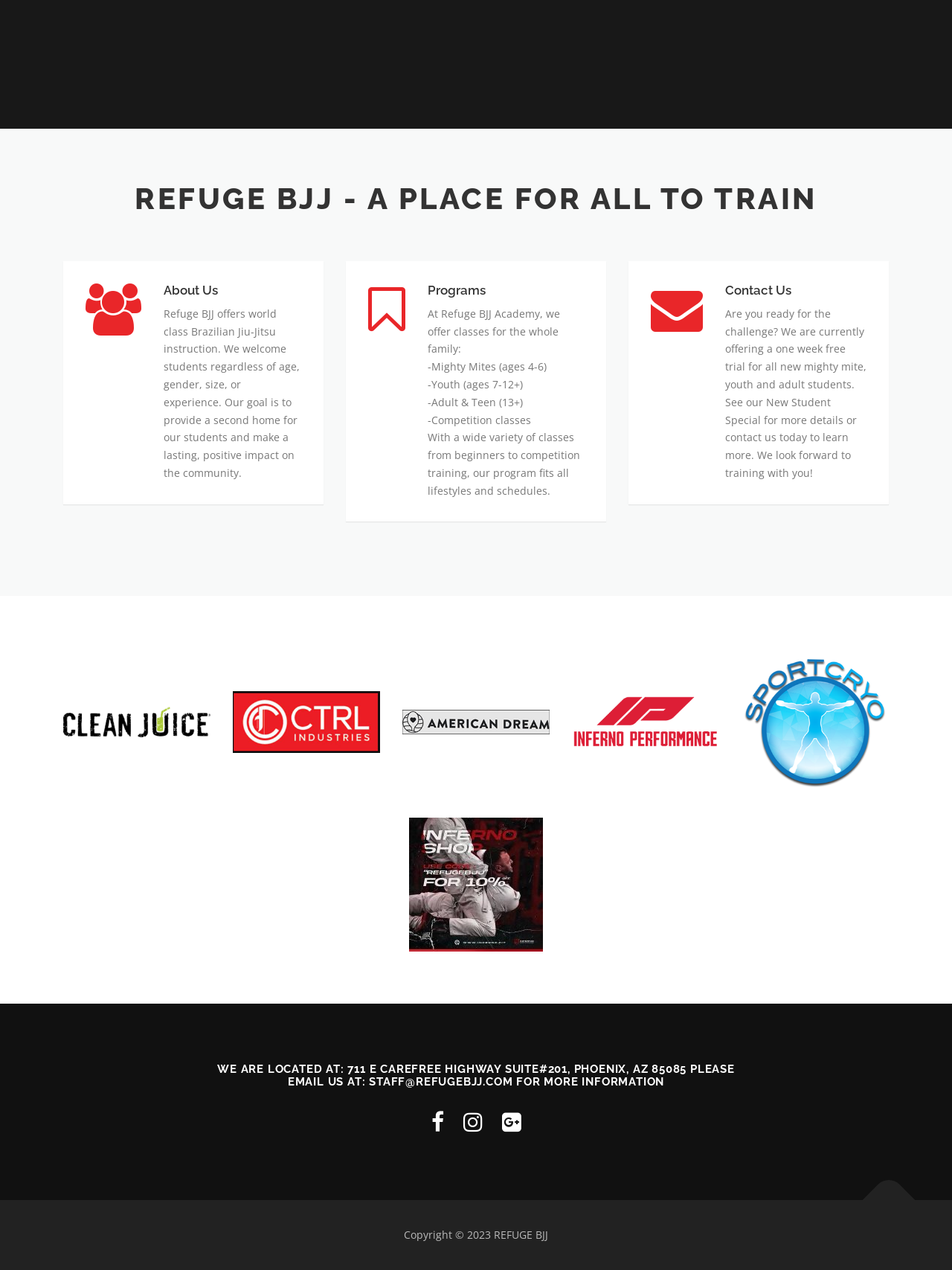Locate the bounding box of the UI element defined by this description: "title="Instagram"". The coordinates should be given as four float numbers between 0 and 1, formatted as [left, top, right, bottom].

[0.486, 0.871, 0.507, 0.895]